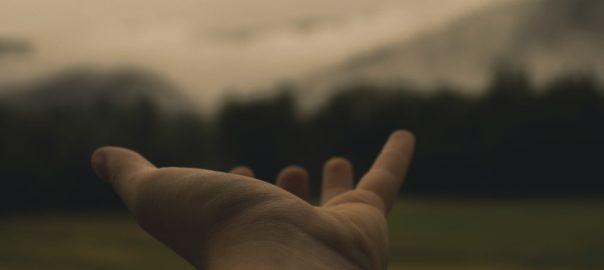What is the hand symbolizing?
Use the image to give a comprehensive and detailed response to the question.

The caption states that the hand, with its palm open and fingers gently extended, symbolizes openness and longing, inviting the viewer to ponder notions of connection, friendship, and the beauty of nature.